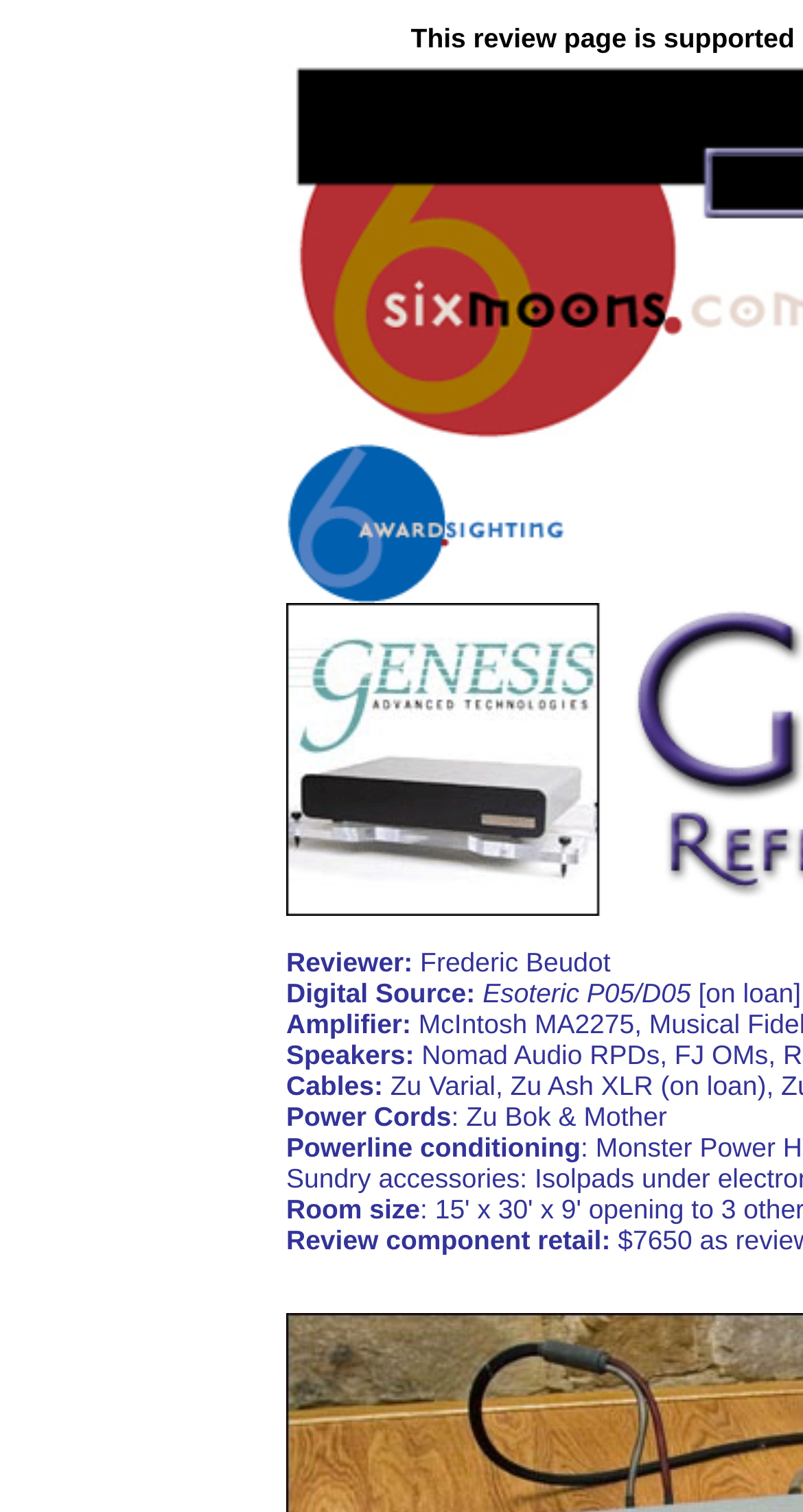How many components are listed in the review?
Analyze the screenshot and provide a detailed answer to the question.

I counted the number of static text elements that list components in the review, and I found six: 'Amplifier:', 'Speakers:', 'Cables:', 'Power Cords', 'Powerline conditioning', and 'Room size'. Therefore, there are six components listed in the review.